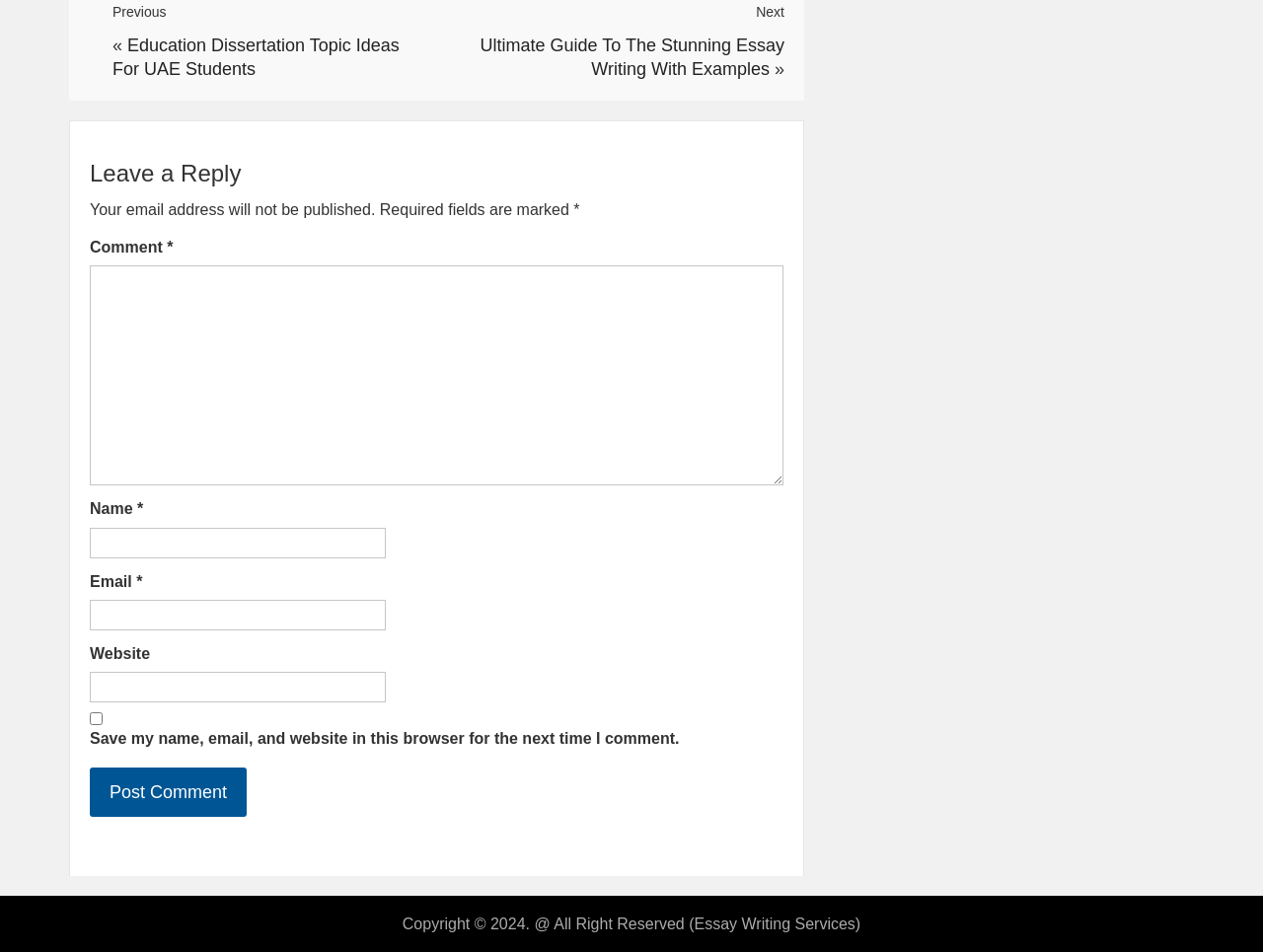Please specify the bounding box coordinates of the clickable region to carry out the following instruction: "Click the 'Next' button". The coordinates should be four float numbers between 0 and 1, in the format [left, top, right, bottom].

[0.599, 0.004, 0.621, 0.021]